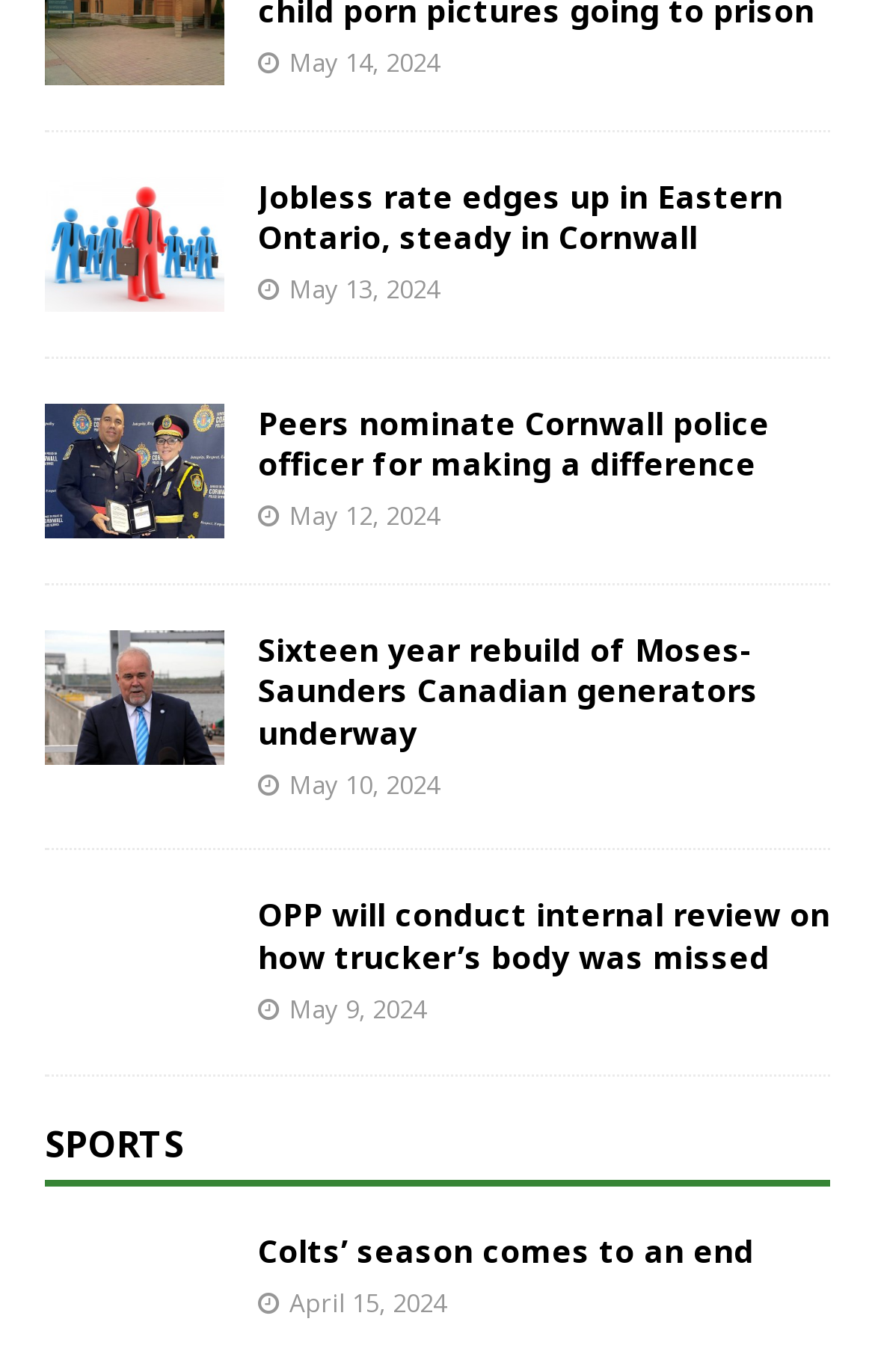How many figures are on this page? From the image, respond with a single word or brief phrase.

5